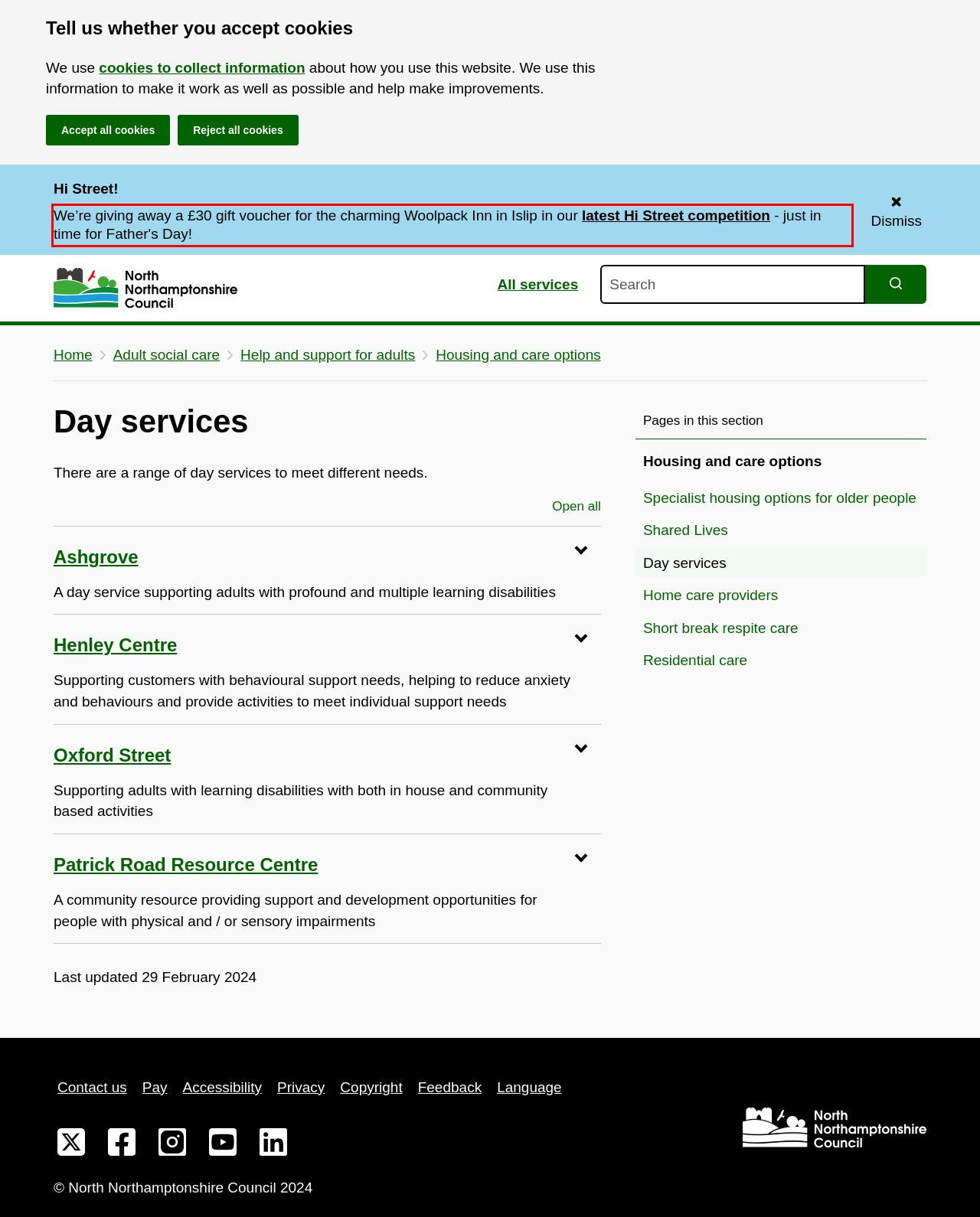Given a screenshot of a webpage with a red bounding box, please identify and retrieve the text inside the red rectangle.

We’re giving away a £30 gift voucher for the charming Woolpack Inn in Islip in our latest Hi Street competition - just in time for Father's Day!